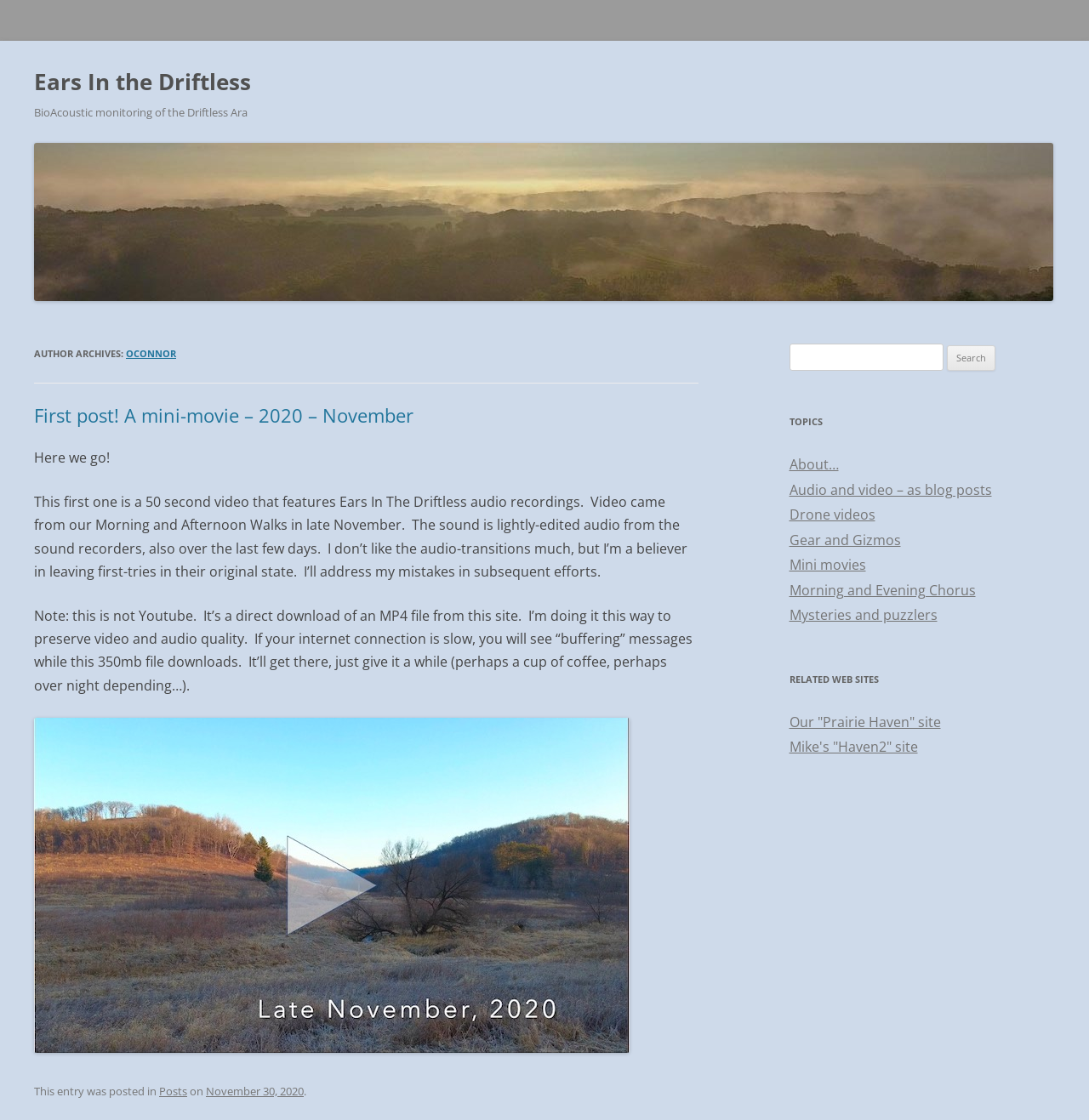Please find the bounding box coordinates of the clickable region needed to complete the following instruction: "Click on the 'OCONNOR' author archives link". The bounding box coordinates must consist of four float numbers between 0 and 1, i.e., [left, top, right, bottom].

[0.116, 0.31, 0.162, 0.321]